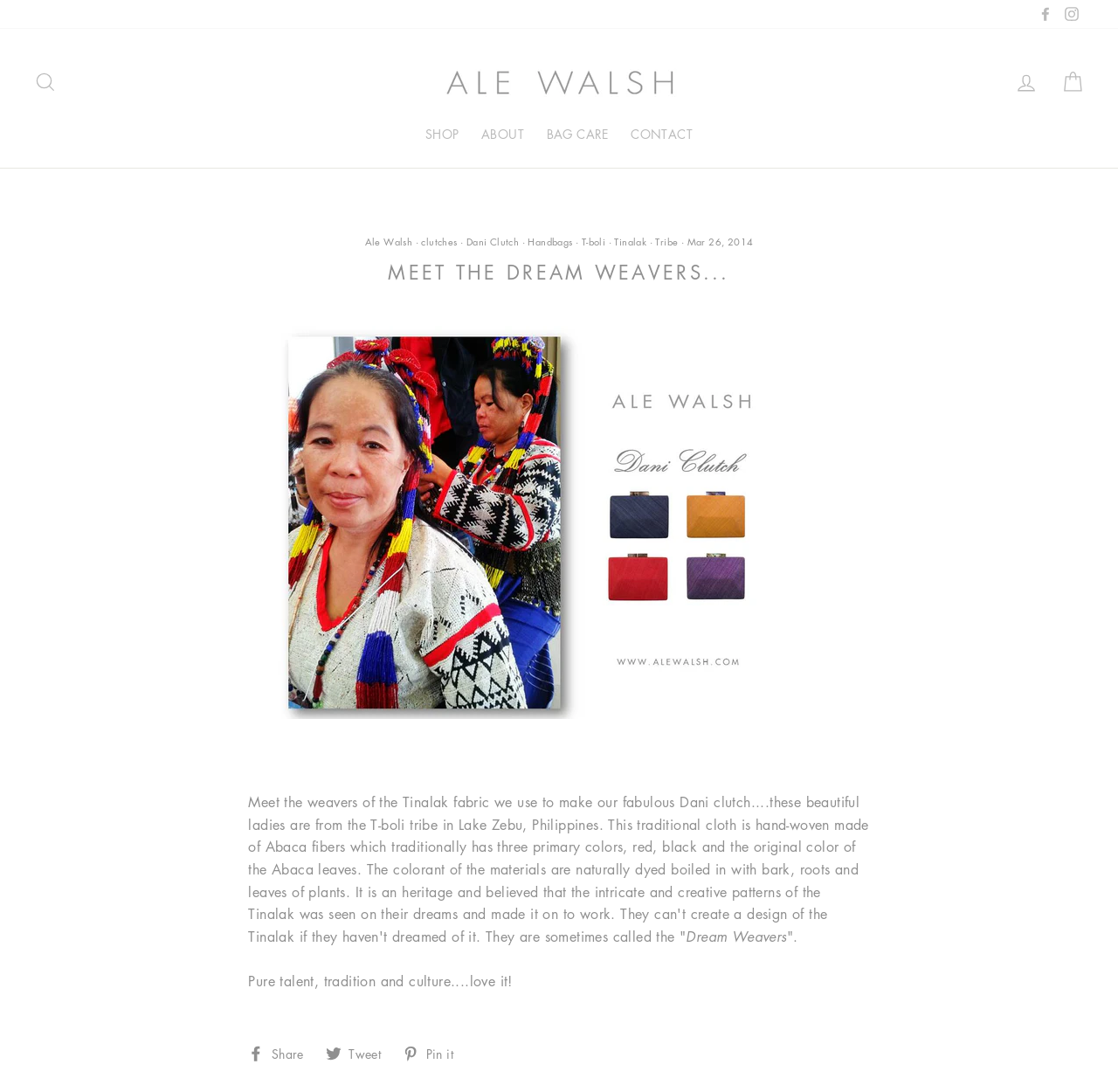Can you specify the bounding box coordinates of the area that needs to be clicked to fulfill the following instruction: "View cart contents"?

[0.941, 0.058, 0.978, 0.092]